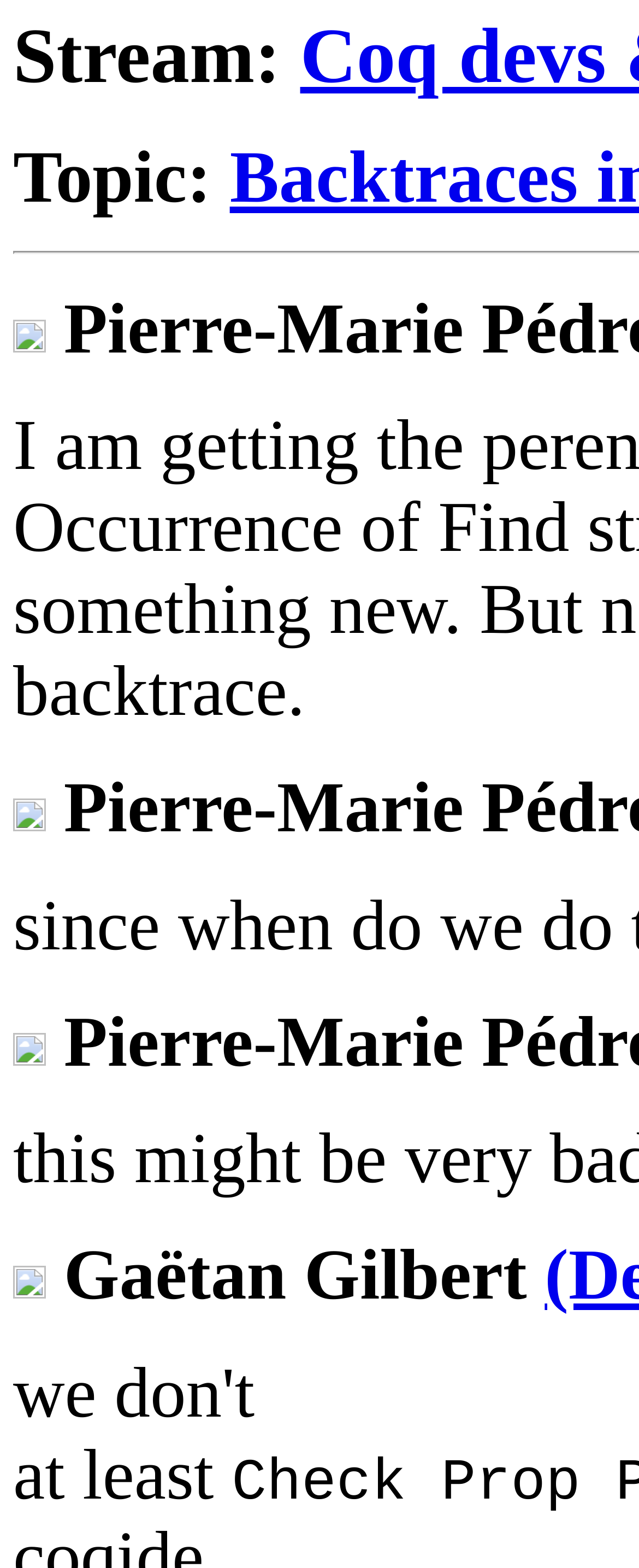Respond to the question with just a single word or phrase: 
Are the links arranged vertically or horizontally?

Vertically